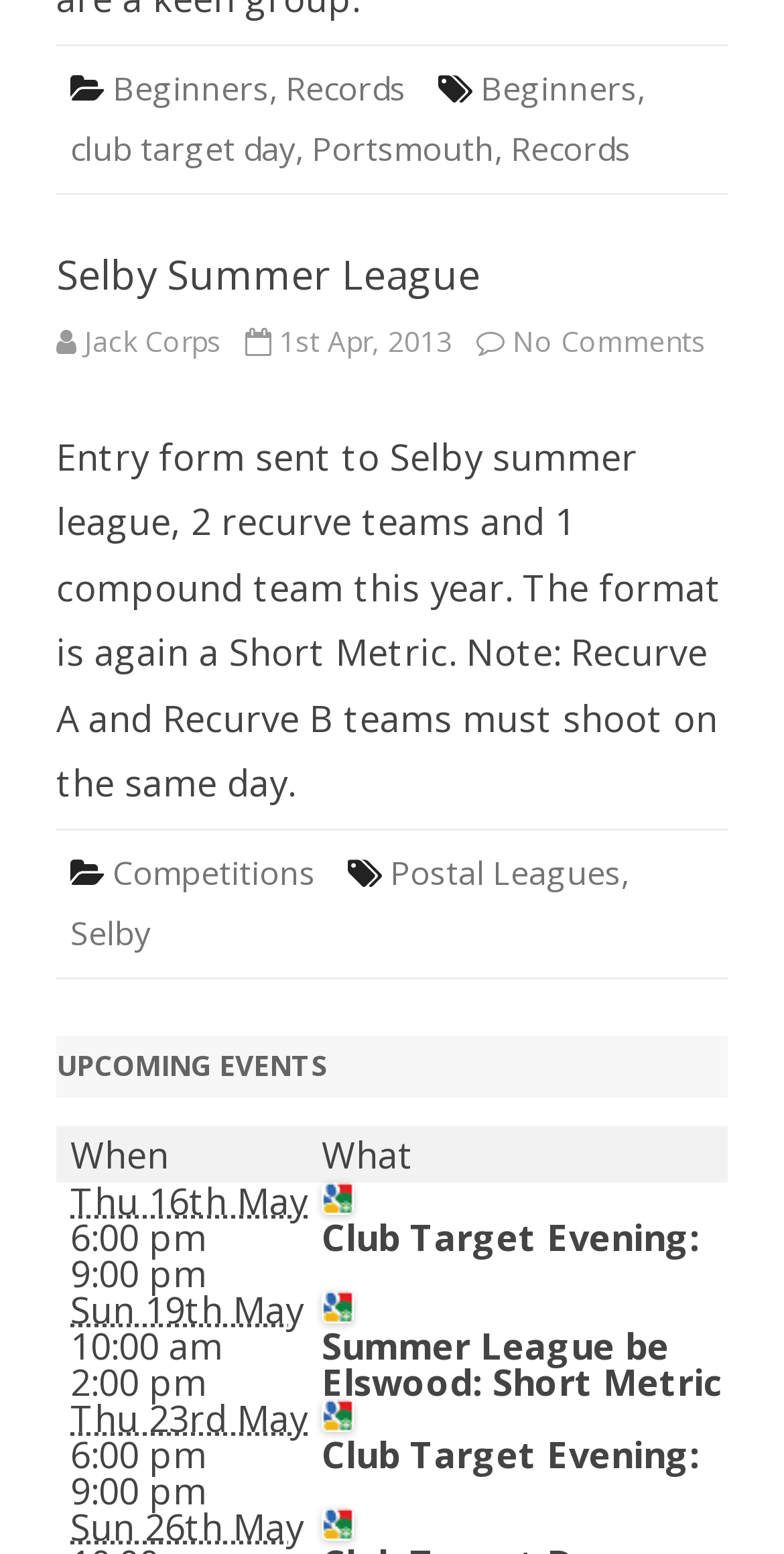Show the bounding box coordinates of the region that should be clicked to follow the instruction: "Click on the 'Beginners' link."

[0.144, 0.043, 0.344, 0.071]